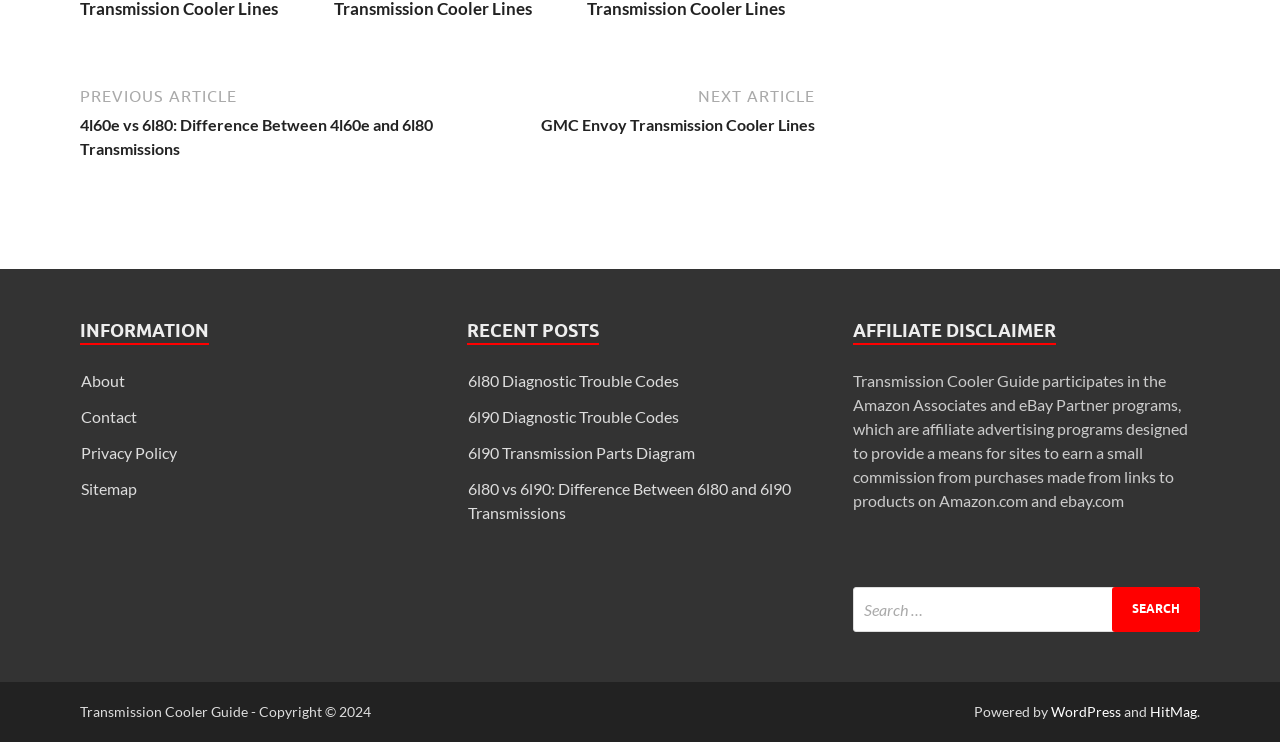Can you pinpoint the bounding box coordinates for the clickable element required for this instruction: "Visit the about page"? The coordinates should be four float numbers between 0 and 1, i.e., [left, top, right, bottom].

[0.063, 0.499, 0.098, 0.525]